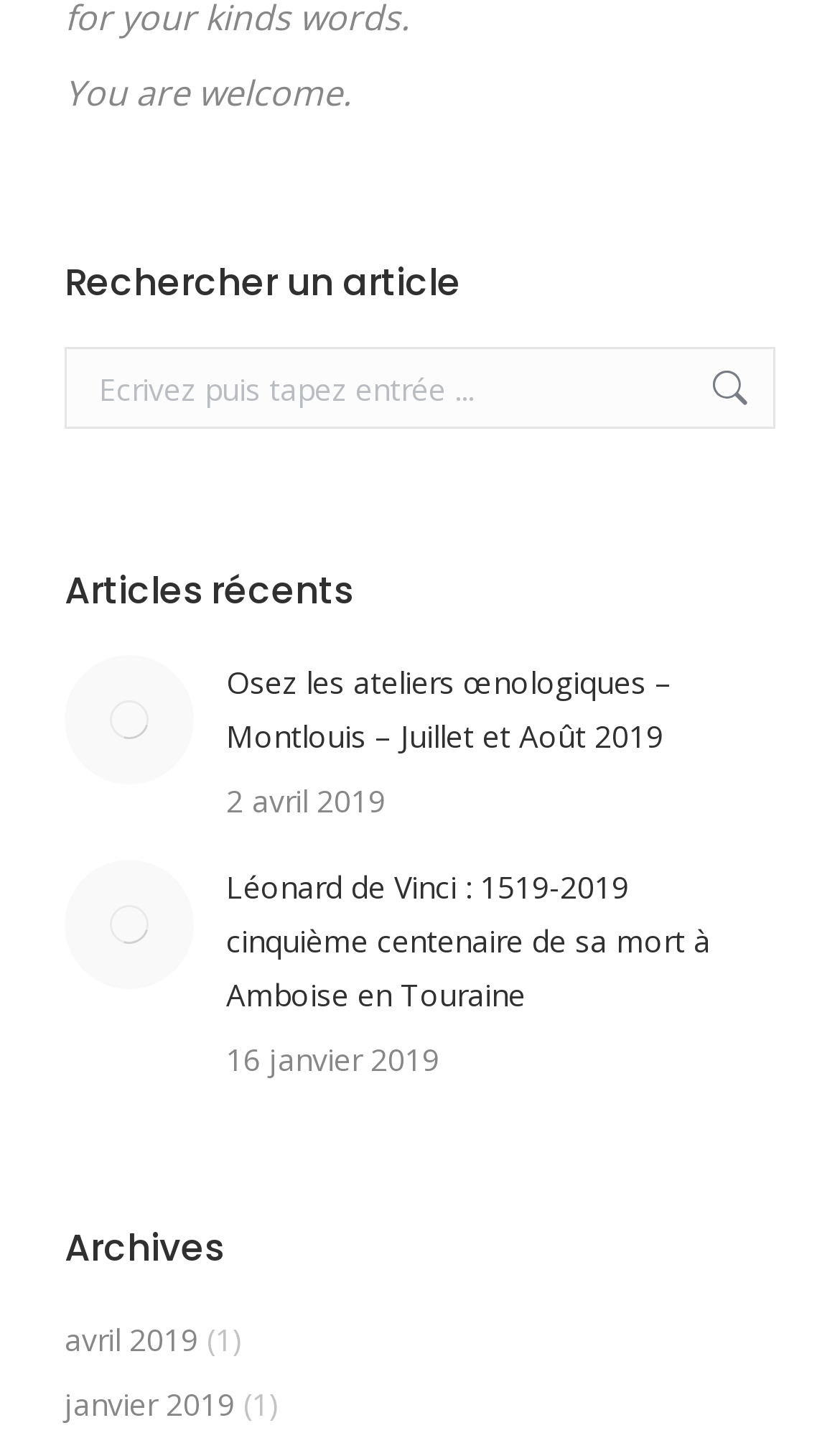Please specify the bounding box coordinates of the element that should be clicked to execute the given instruction: 'Browse the articles from April 2019'. Ensure the coordinates are four float numbers between 0 and 1, expressed as [left, top, right, bottom].

[0.077, 0.901, 0.236, 0.938]